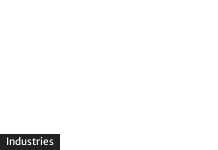Explain the image with as much detail as possible.

The image features a prominent text label reading "Industries," which serves as a navigational element within the webpage. This label likely indicates a category or section dedicated to various industries, allowing users to explore related content on the site. The design emphasizes clarity and accessibility, ensuring that visitors can easily identify and access information pertinent to different fields or sectors. The layout suggests a structured approach to categorizing content, enhancing the user experience by streamlining navigation.